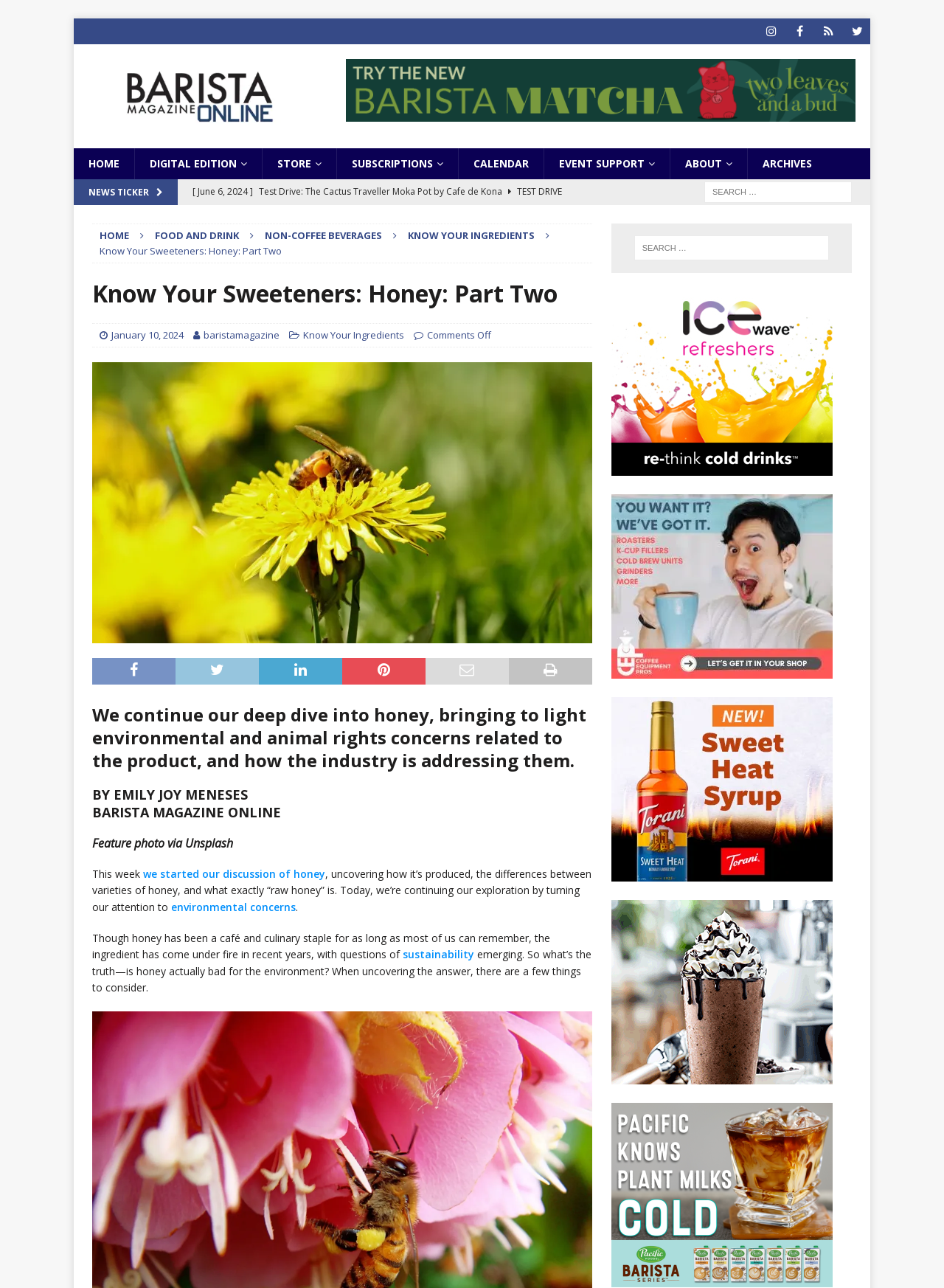Use a single word or phrase to answer the question: 
What is the source of the feature photo?

Unsplash